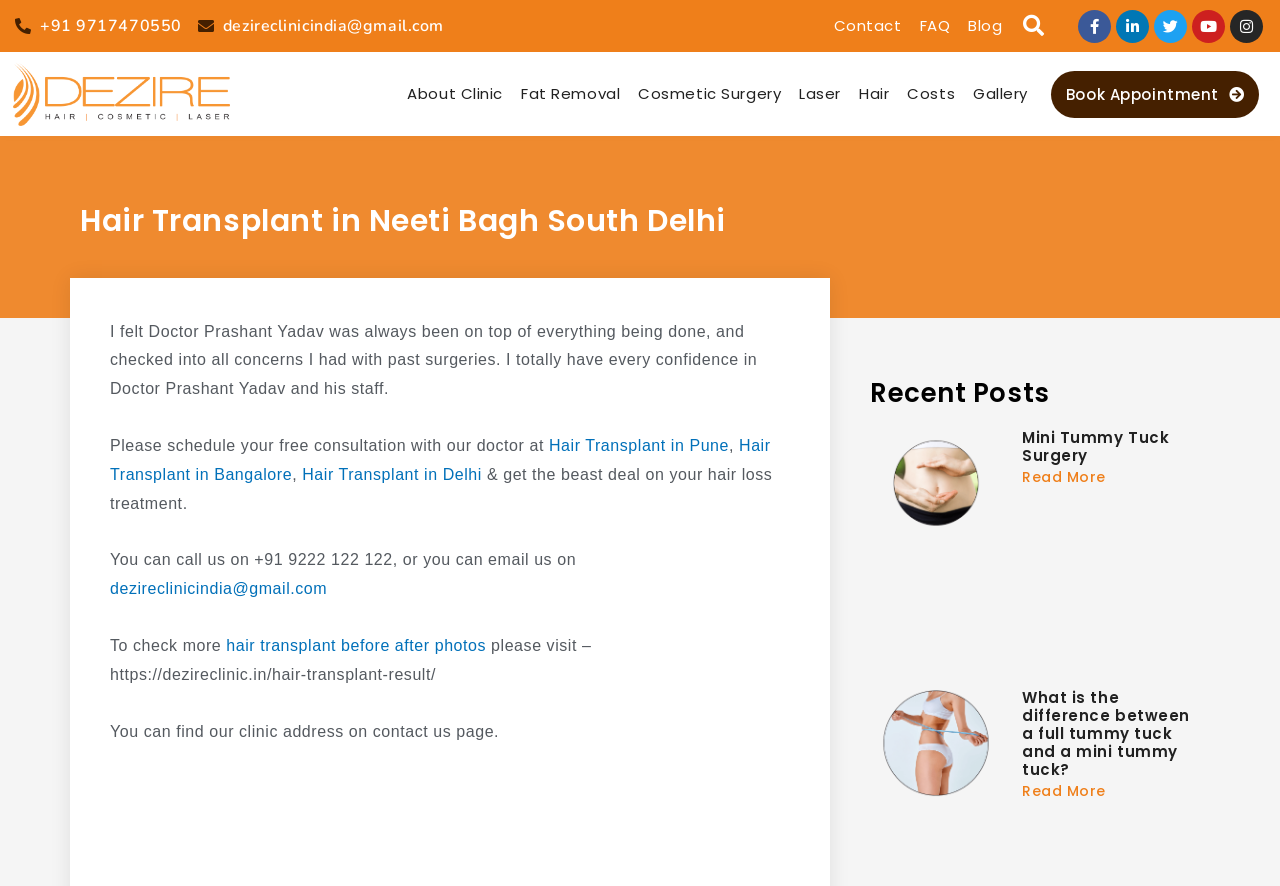Please provide the bounding box coordinates for the element that needs to be clicked to perform the following instruction: "Read more about hair transplant in Pune". The coordinates should be given as four float numbers between 0 and 1, i.e., [left, top, right, bottom].

[0.429, 0.493, 0.57, 0.512]